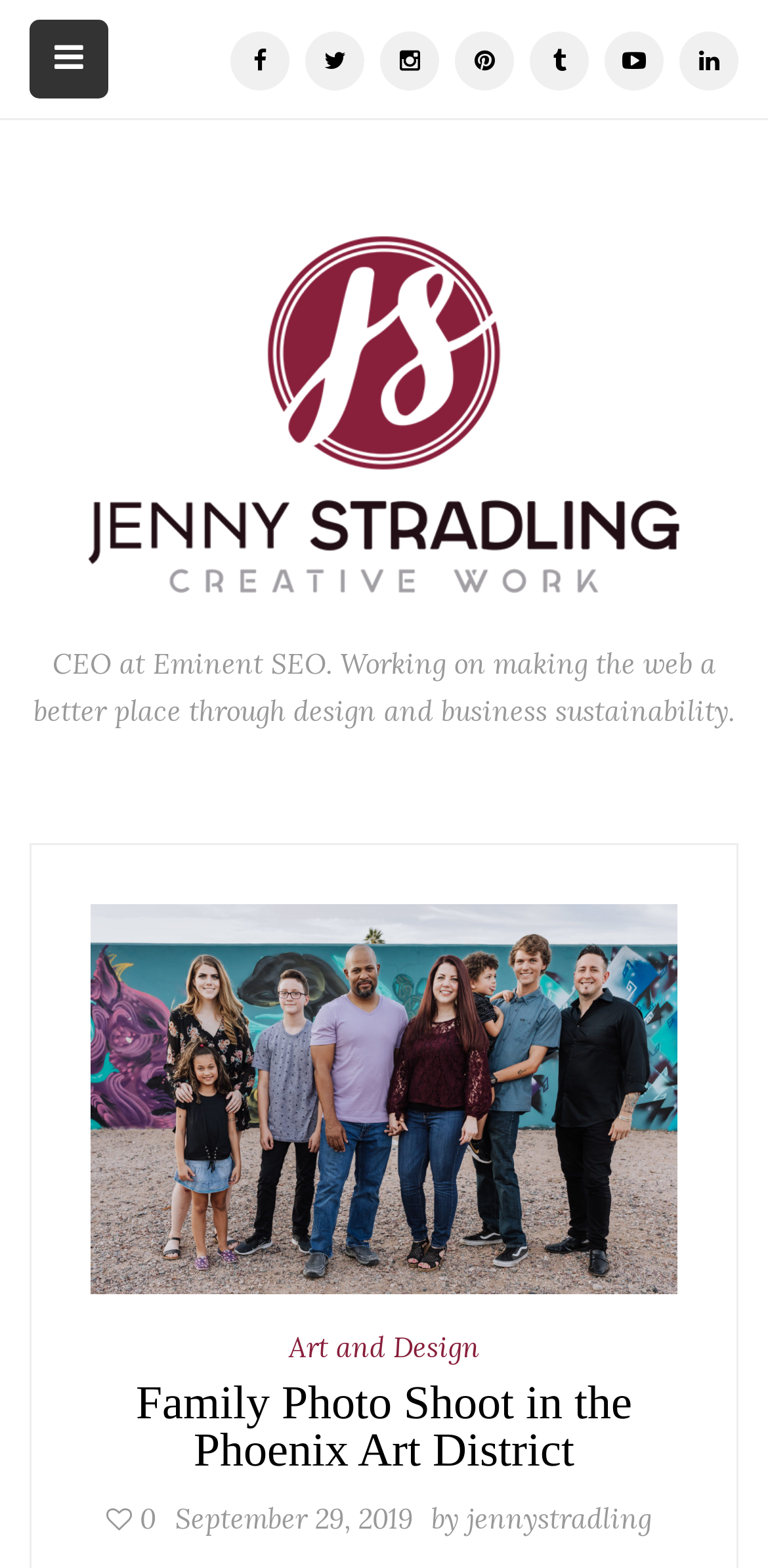What is the profession of Jenny Stradling?
Relying on the image, give a concise answer in one word or a brief phrase.

CEO at Eminent SEO